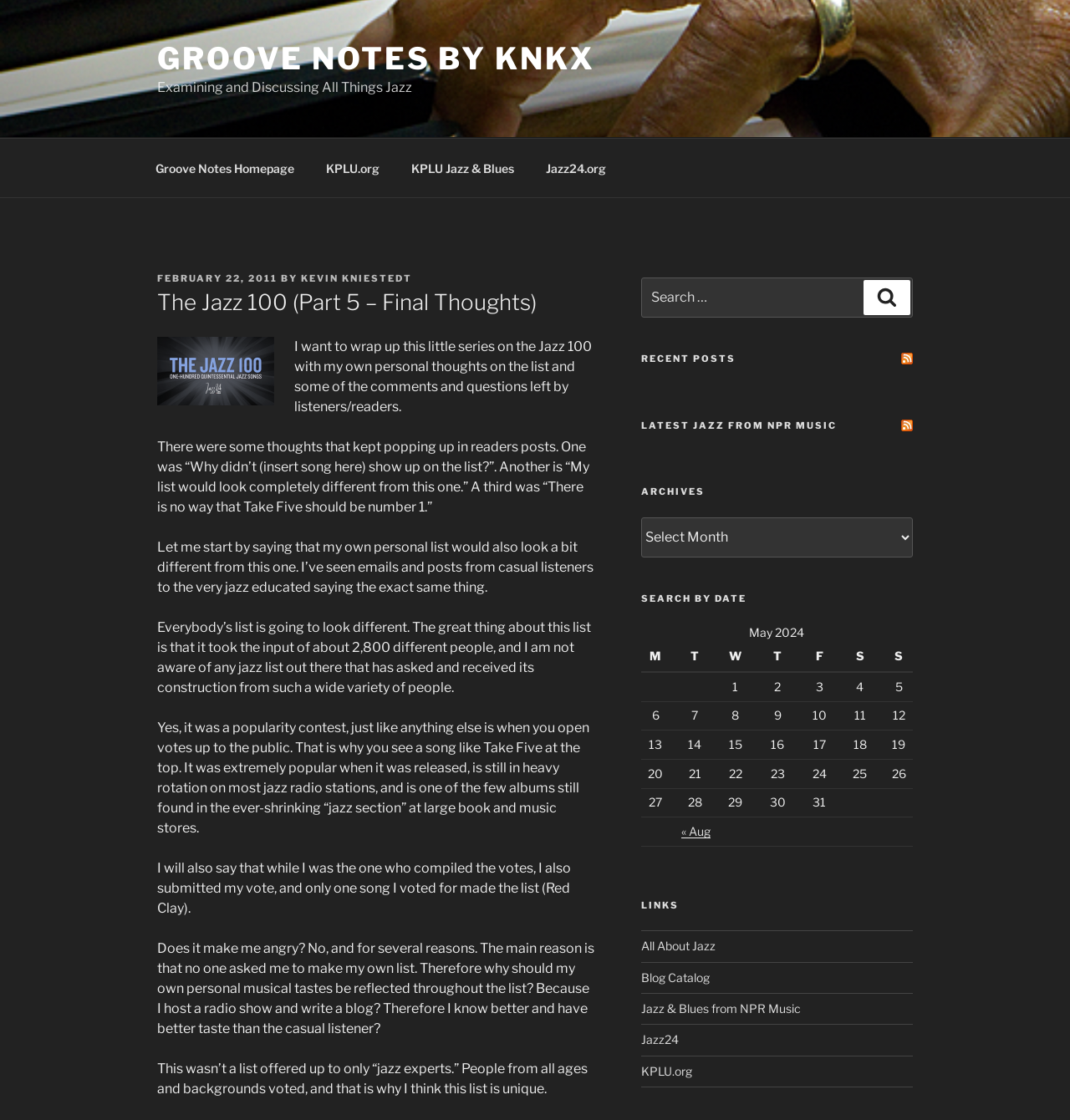Please provide the bounding box coordinates for the element that needs to be clicked to perform the following instruction: "Search for something". The coordinates should be given as four float numbers between 0 and 1, i.e., [left, top, right, bottom].

[0.599, 0.248, 0.853, 0.284]